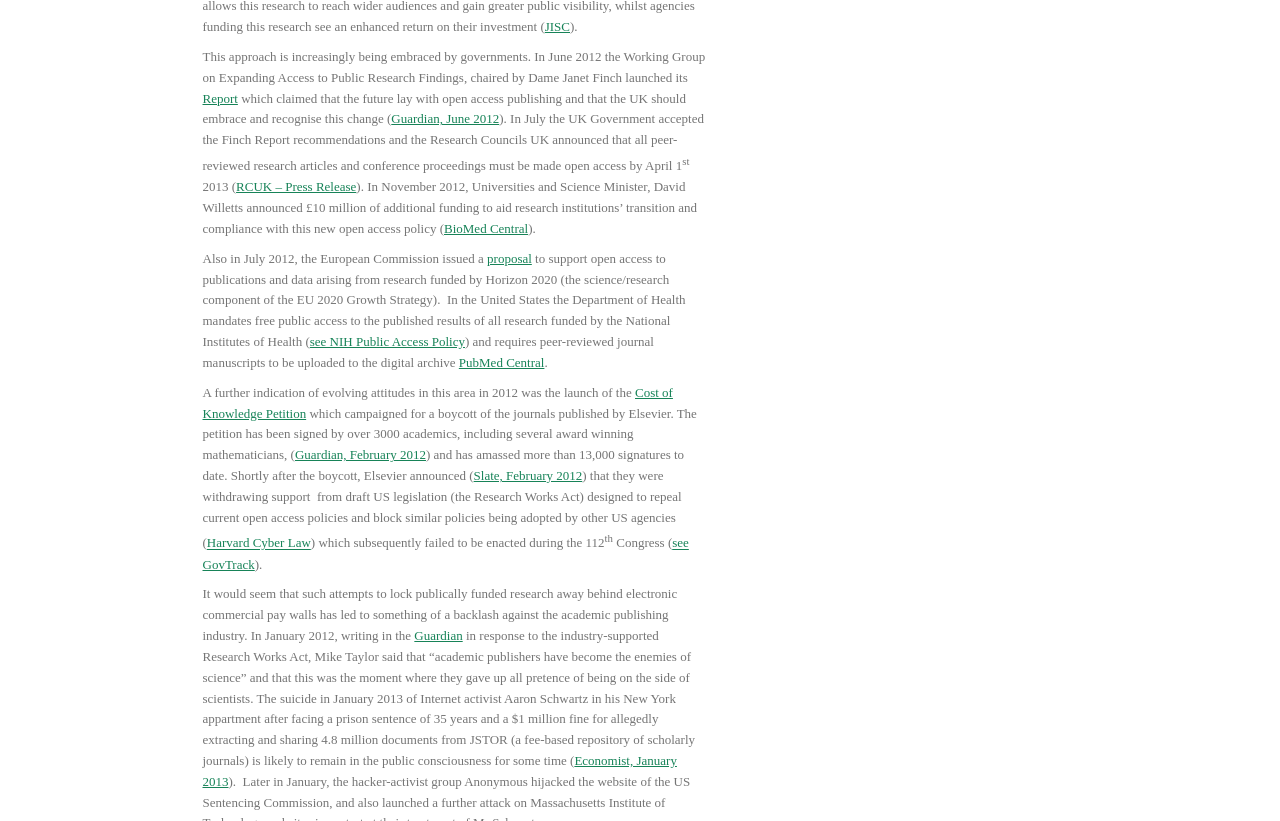Please give a concise answer to this question using a single word or phrase: 
Who is the Universities and Science Minister mentioned in the text?

David Willetts